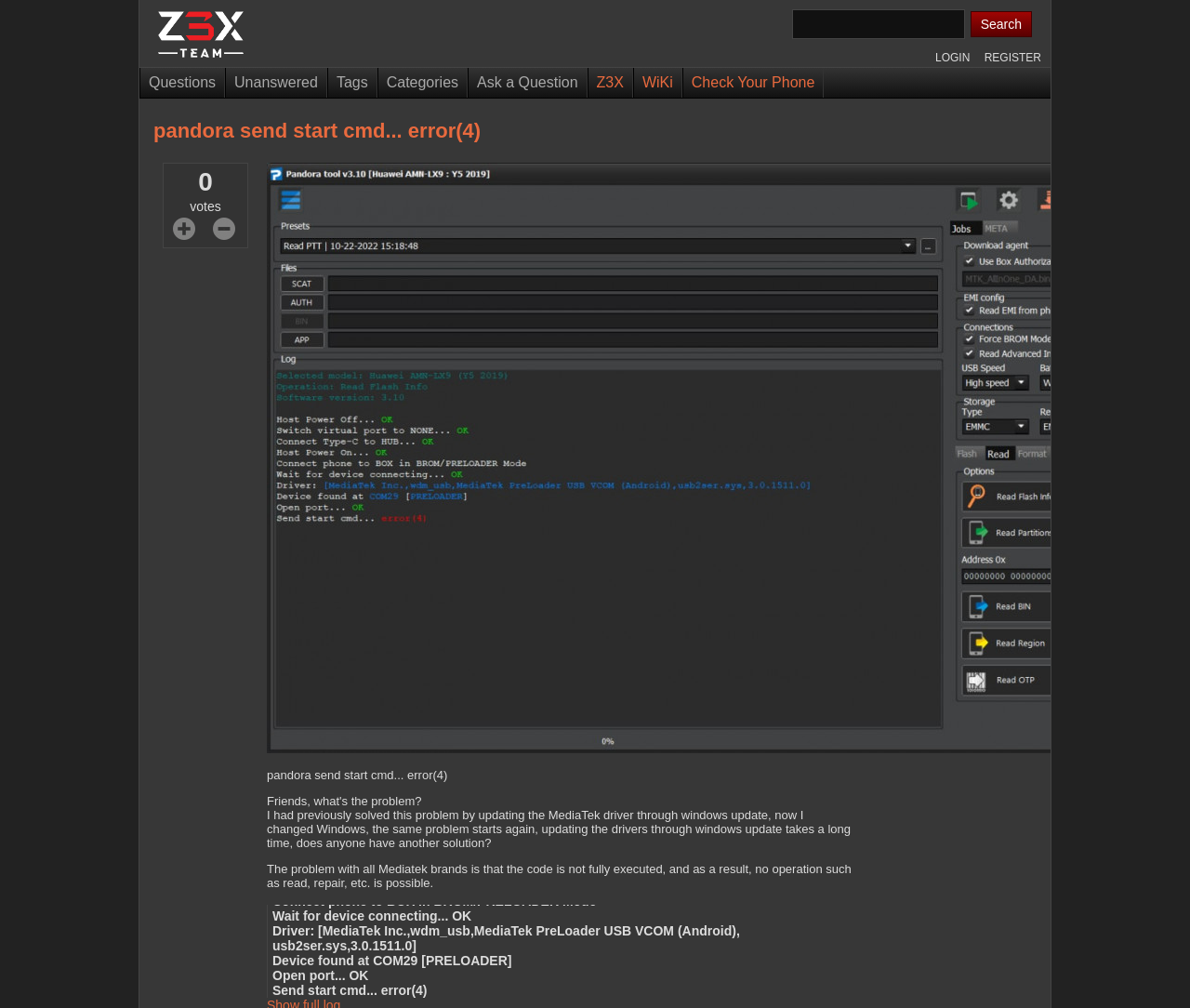Mark the bounding box of the element that matches the following description: "pandora send start cmd... error(4)".

[0.129, 0.118, 0.404, 0.141]